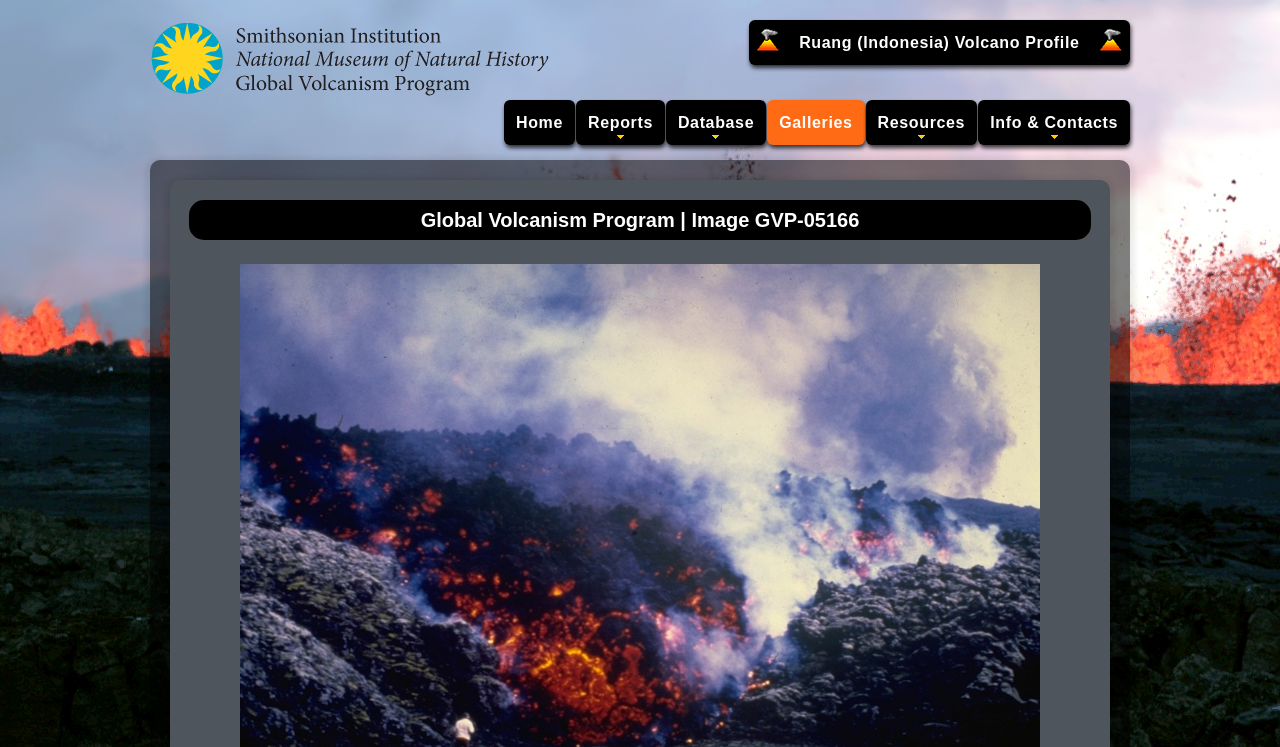Answer the question in a single word or phrase:
What is the logo linked to?

Homepage